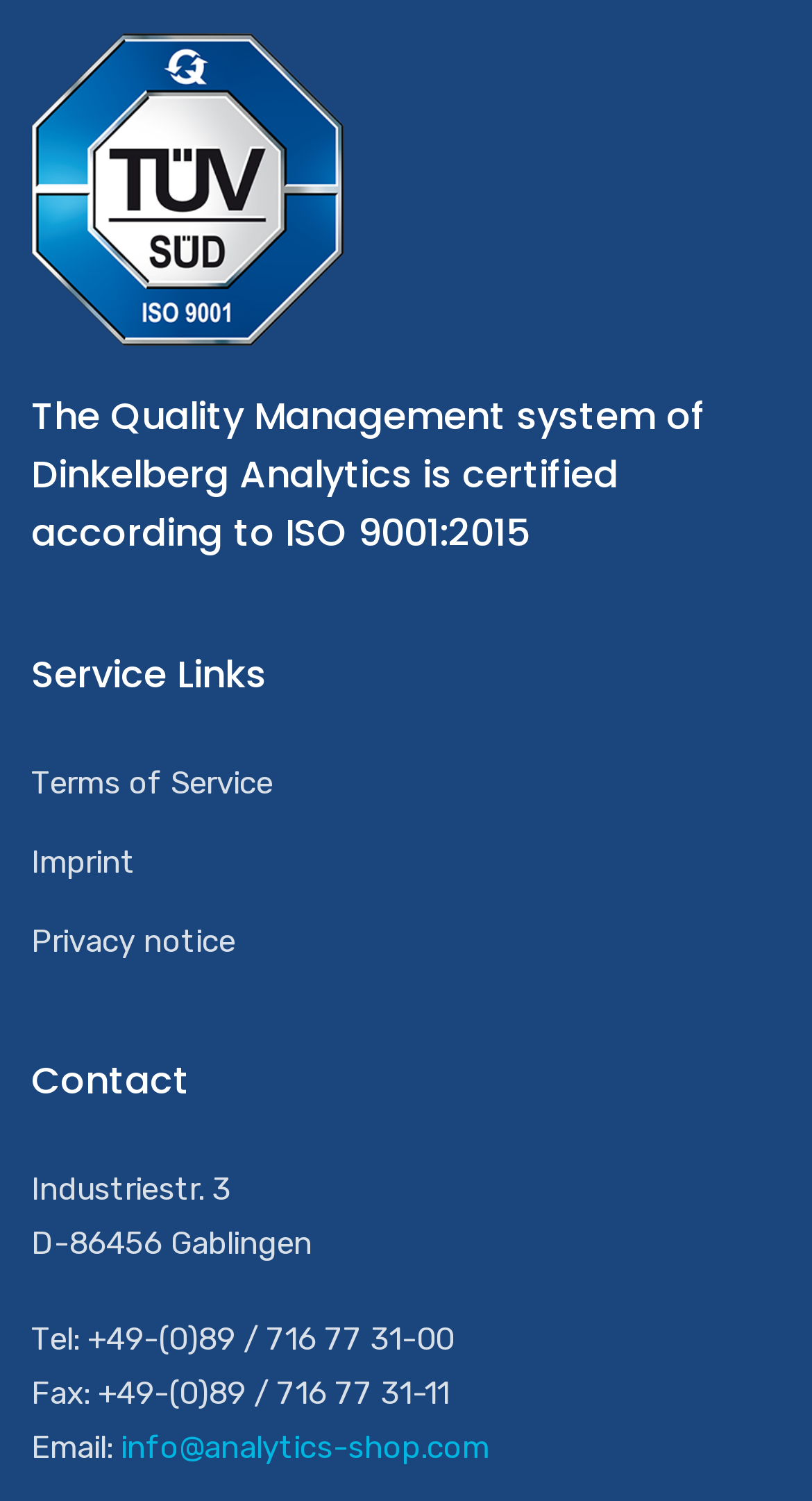Respond to the following query with just one word or a short phrase: 
What is the fax number of Dinkelberg Analytics?

+49-(0)89 / 716 77 31-11